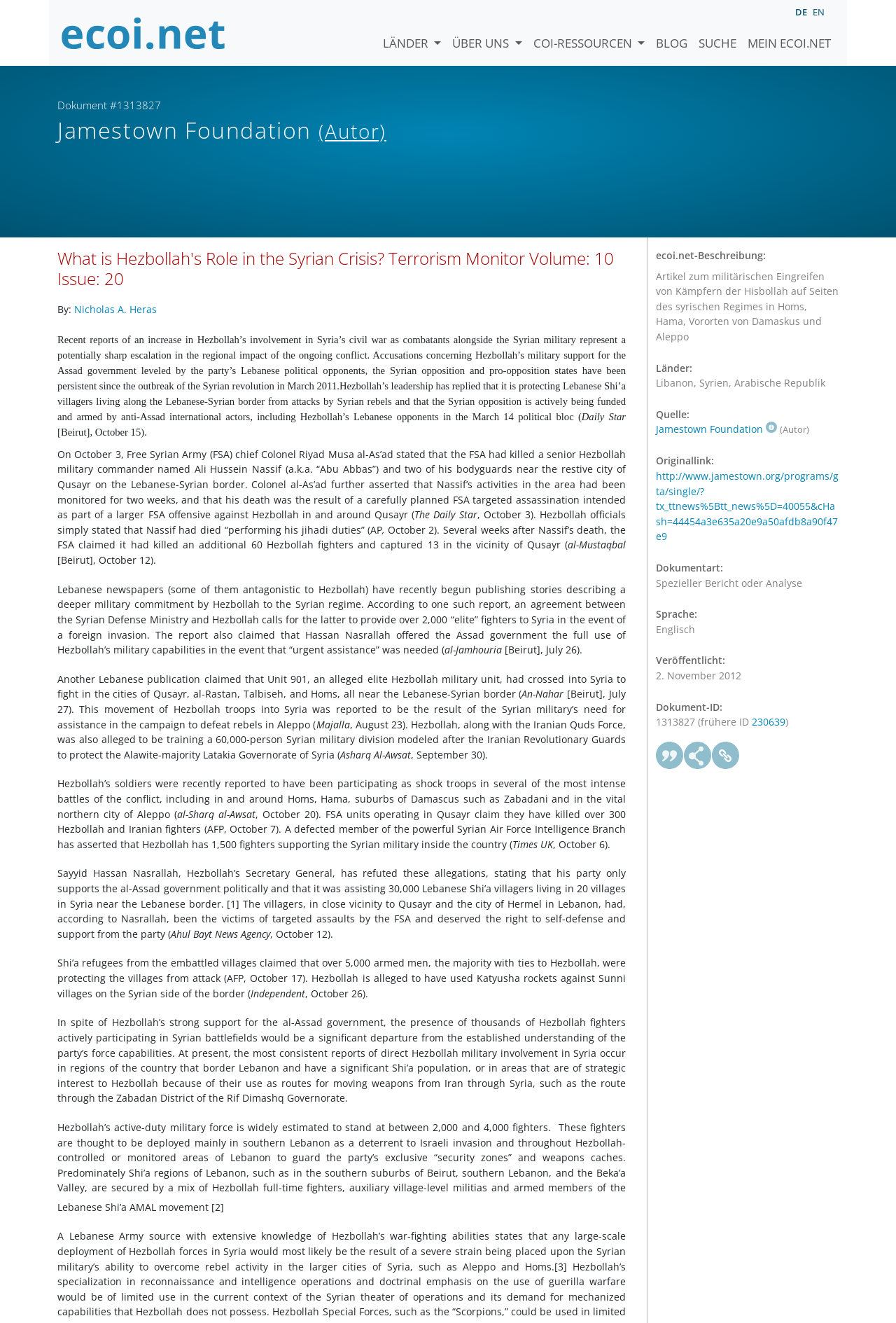Locate the bounding box coordinates of the region to be clicked to comply with the following instruction: "read the article by Nicholas A. Heras". The coordinates must be four float numbers between 0 and 1, in the form [left, top, right, bottom].

[0.083, 0.228, 0.175, 0.239]